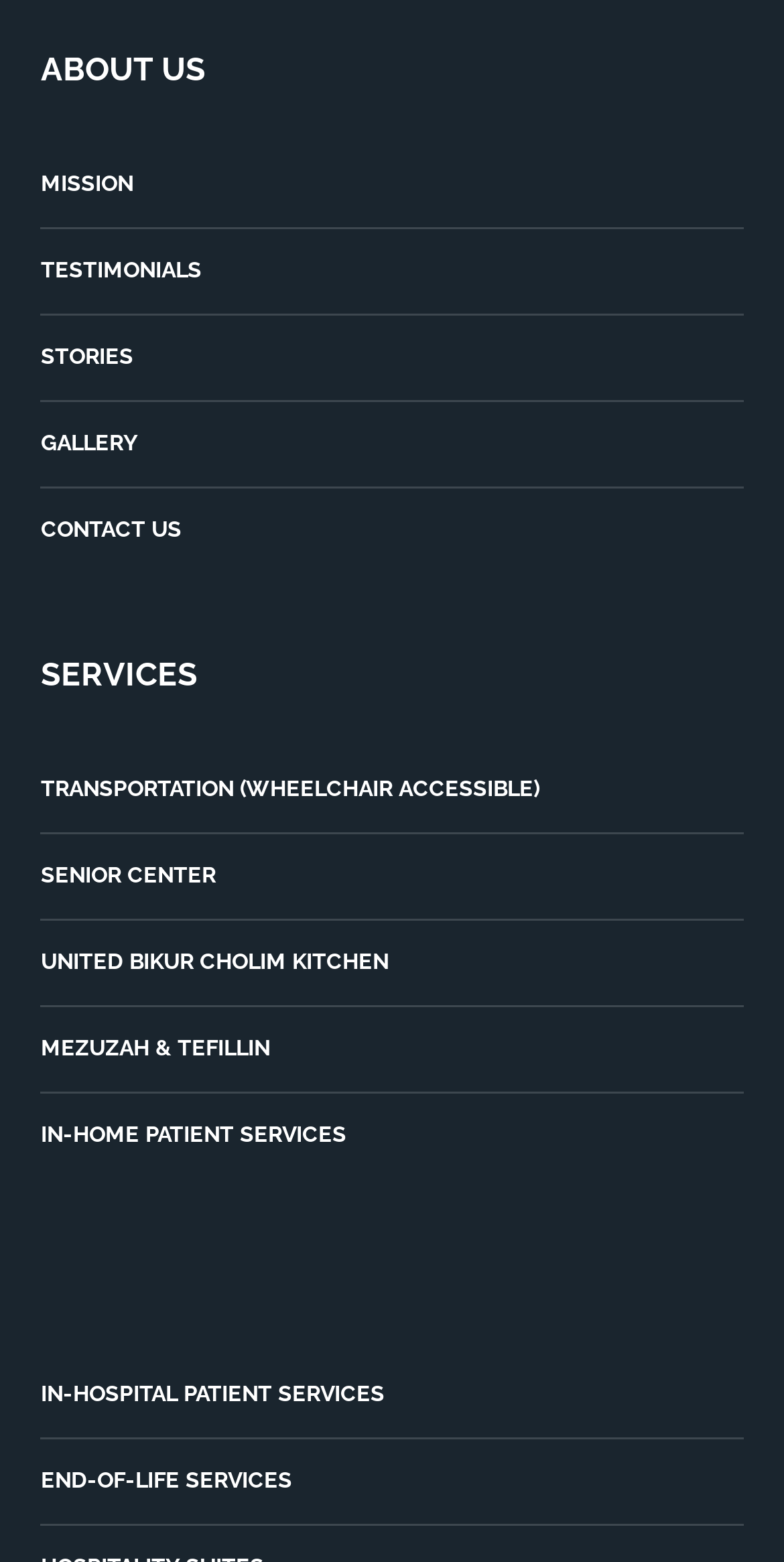What is the last link under SERVICES?
Please use the visual content to give a single word or phrase answer.

END-OF-LIFE SERVICES